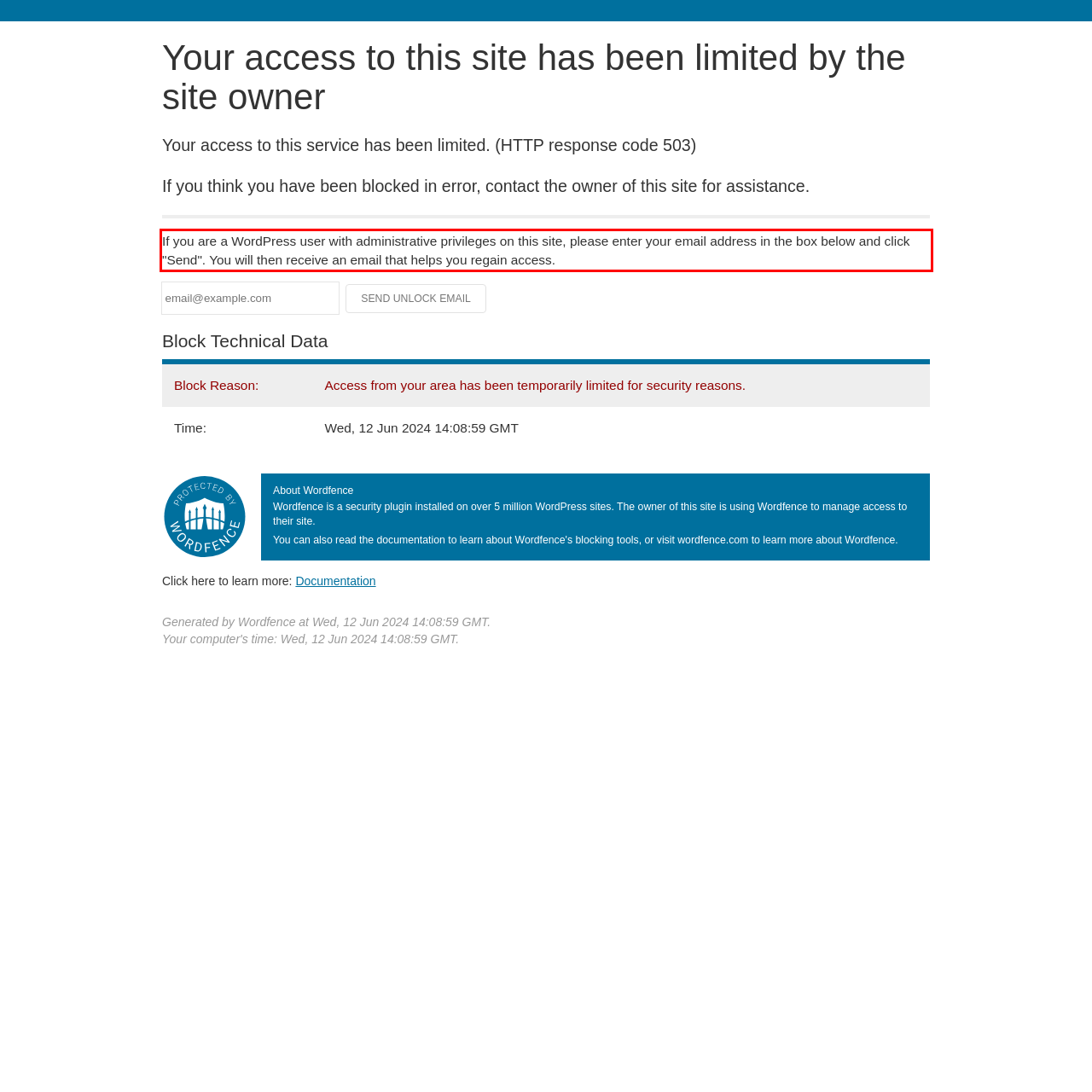You are given a webpage screenshot with a red bounding box around a UI element. Extract and generate the text inside this red bounding box.

If you are a WordPress user with administrative privileges on this site, please enter your email address in the box below and click "Send". You will then receive an email that helps you regain access.